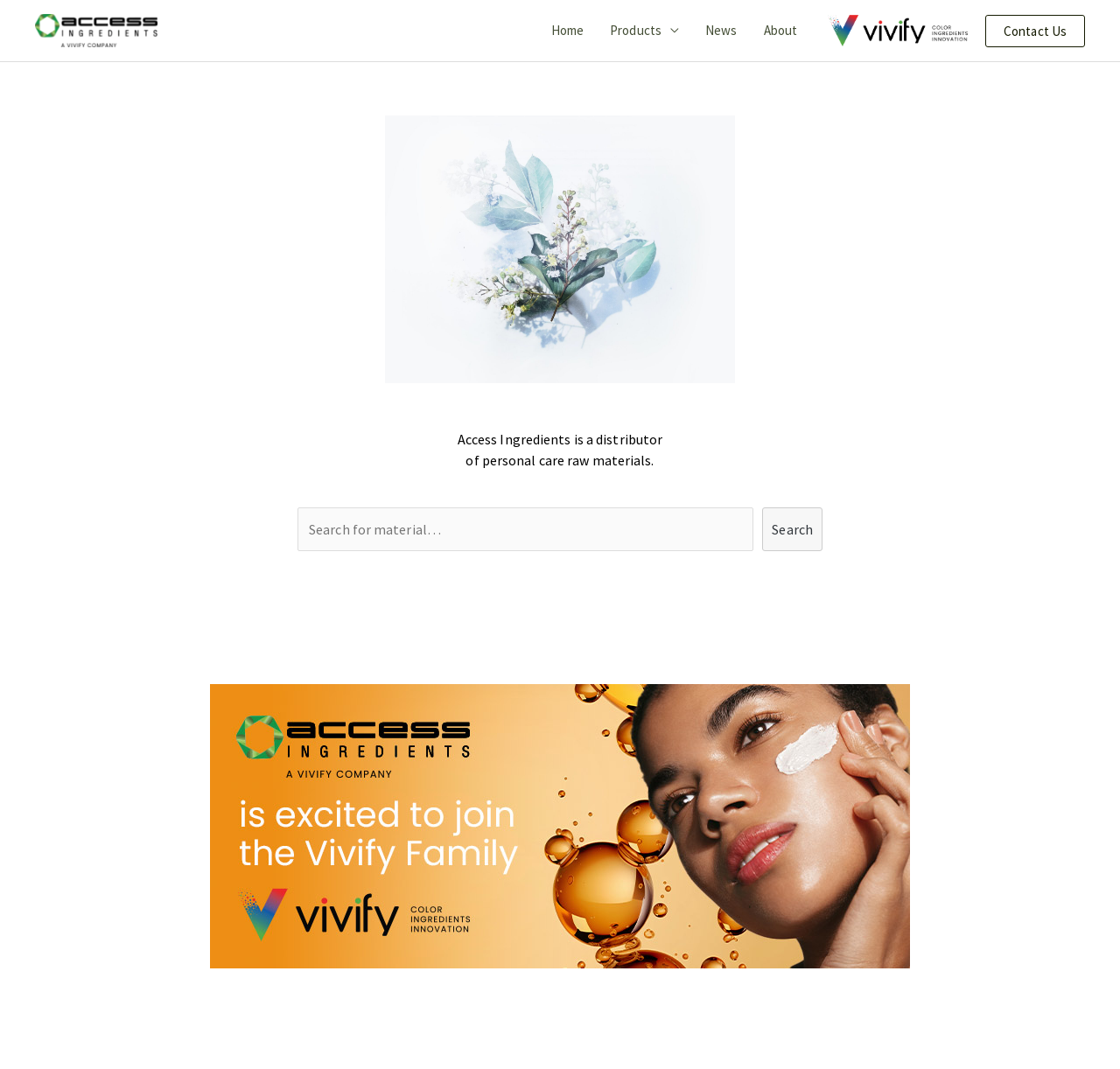Given the element description: "alt="Access Ingredients"", predict the bounding box coordinates of the UI element it refers to, using four float numbers between 0 and 1, i.e., [left, top, right, bottom].

[0.031, 0.019, 0.141, 0.035]